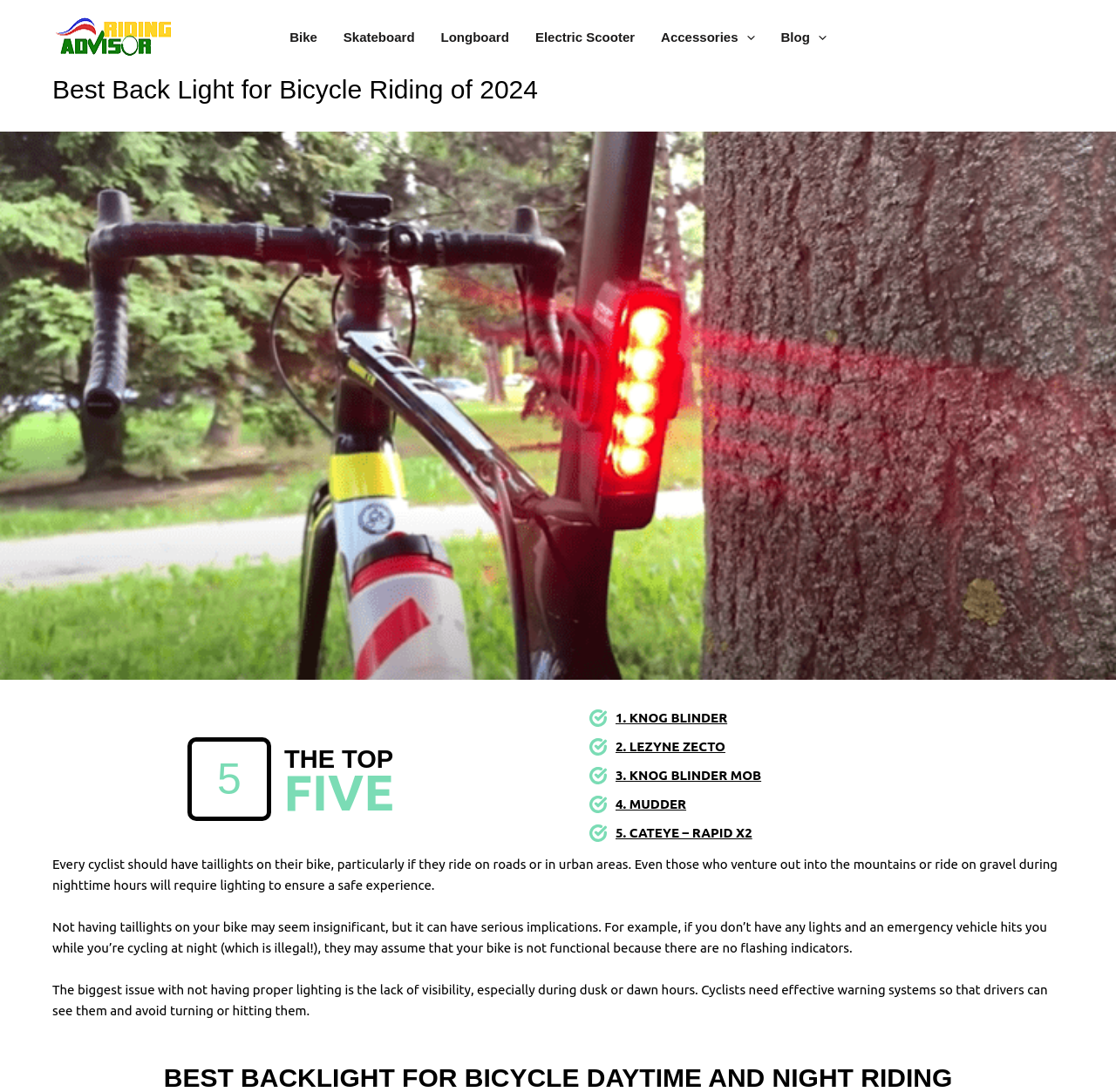What is the warning system mentioned on the webpage?
Using the visual information, respond with a single word or phrase.

flashing indicators